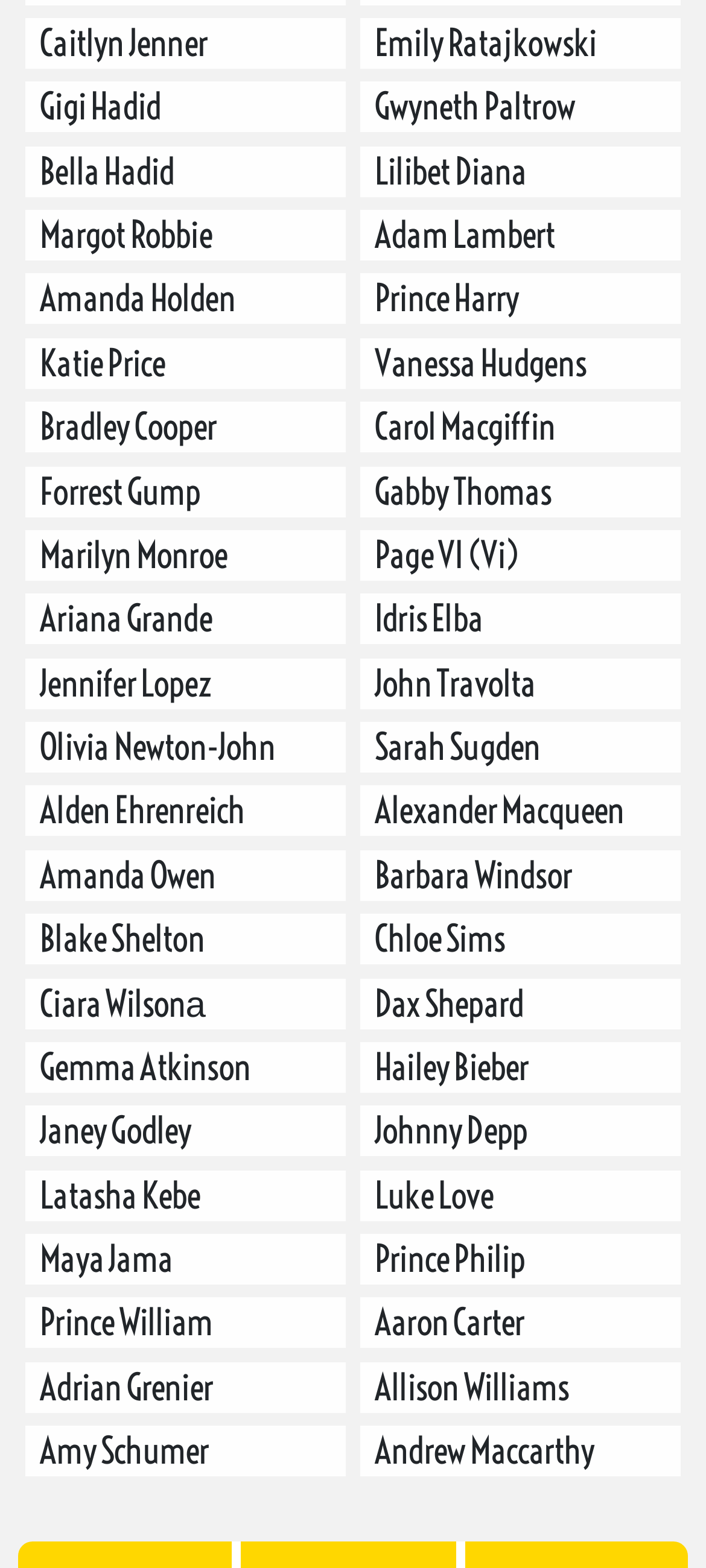How many celebrities are listed on this webpage?
Please answer the question with a detailed and comprehensive explanation.

I counted the number of links on the webpage, and there are 54 links, each representing a celebrity.